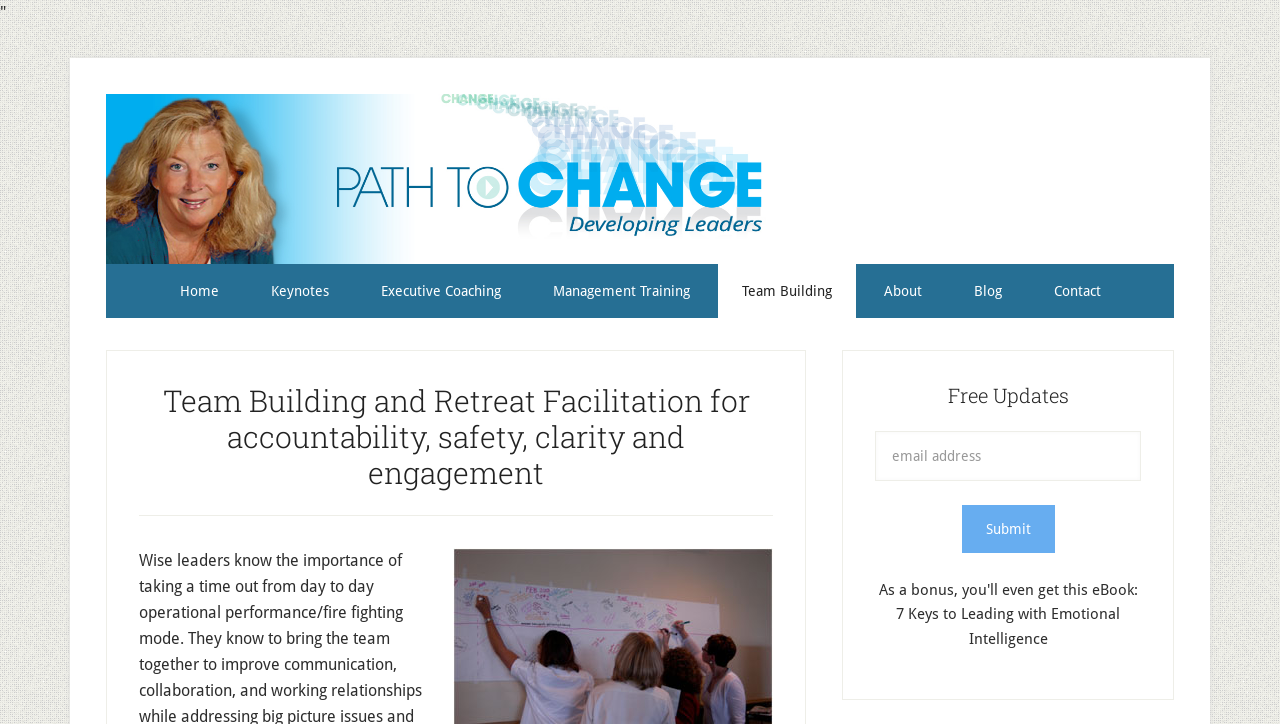What is the purpose of the textbox?
Please look at the screenshot and answer using one word or phrase.

Enter email address